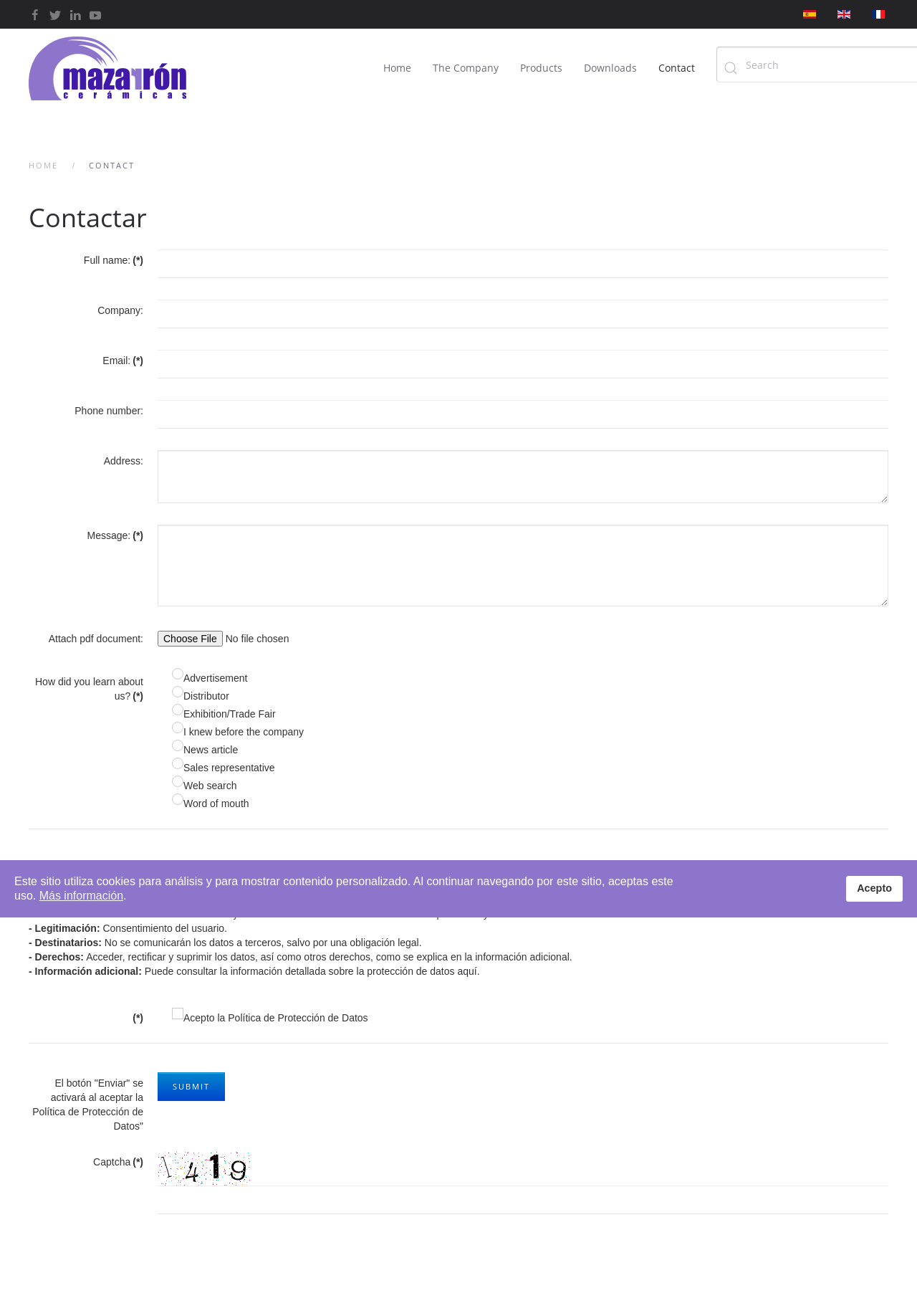Locate the bounding box coordinates of the element to click to perform the following action: 'Read about primary care provider and mental health'. The coordinates should be given as four float values between 0 and 1, in the form of [left, top, right, bottom].

None